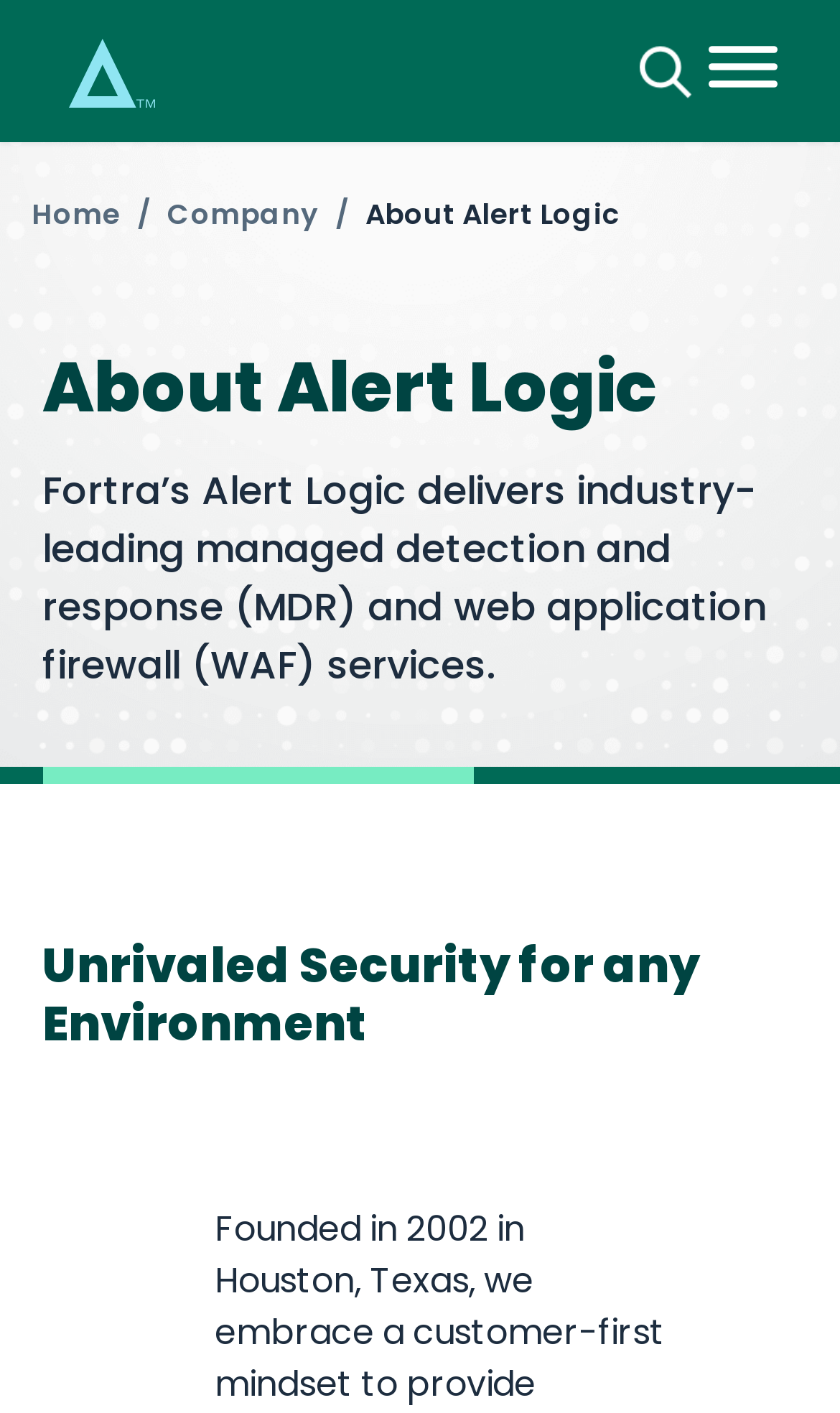Provide a short answer to the following question with just one word or phrase: What is the main topic of the webpage?

Alert Logic